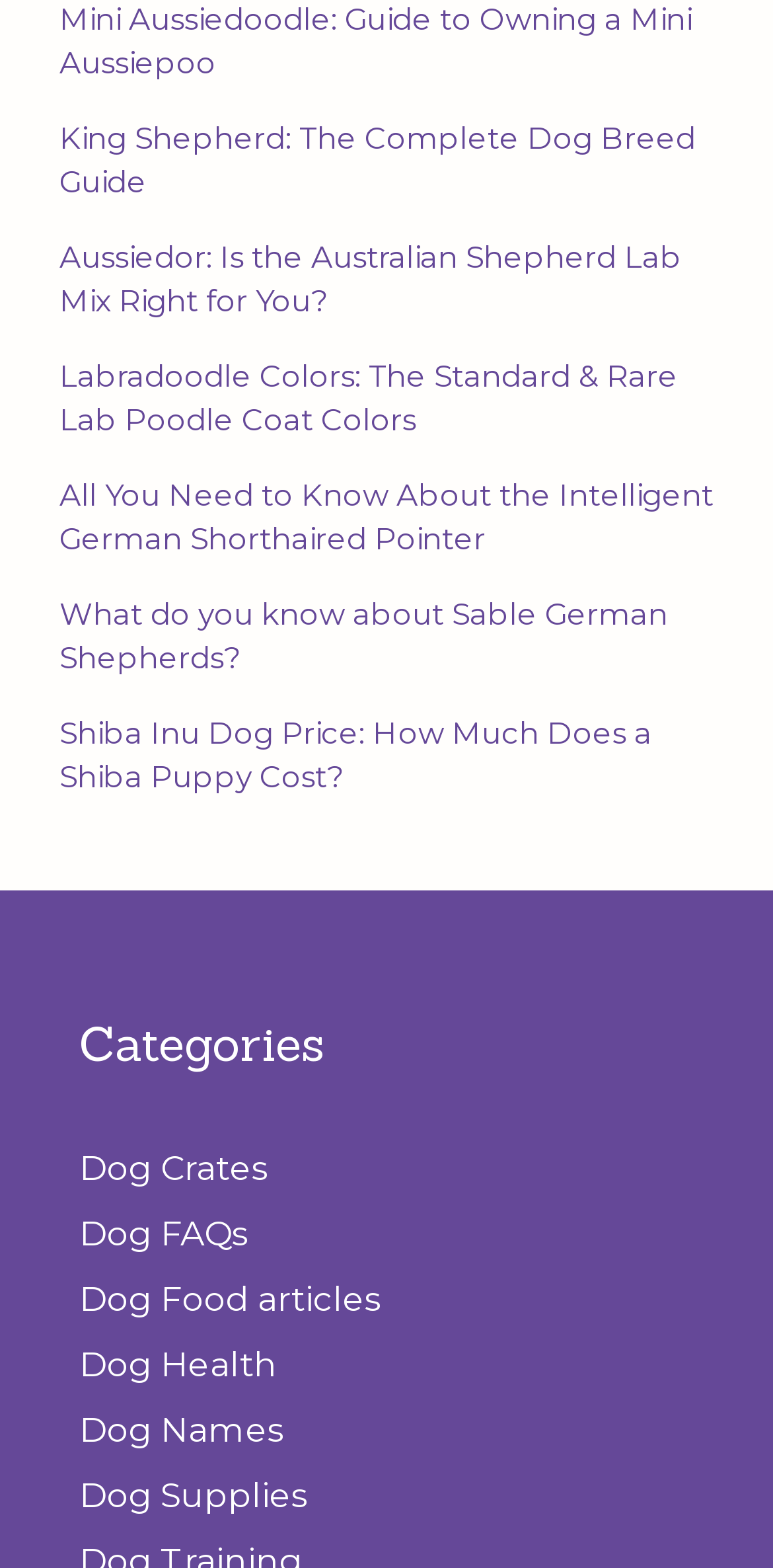Please provide the bounding box coordinates for the element that needs to be clicked to perform the following instruction: "Download Totally Accurate Battle Simulator Mobile". The coordinates should be given as four float numbers between 0 and 1, i.e., [left, top, right, bottom].

None